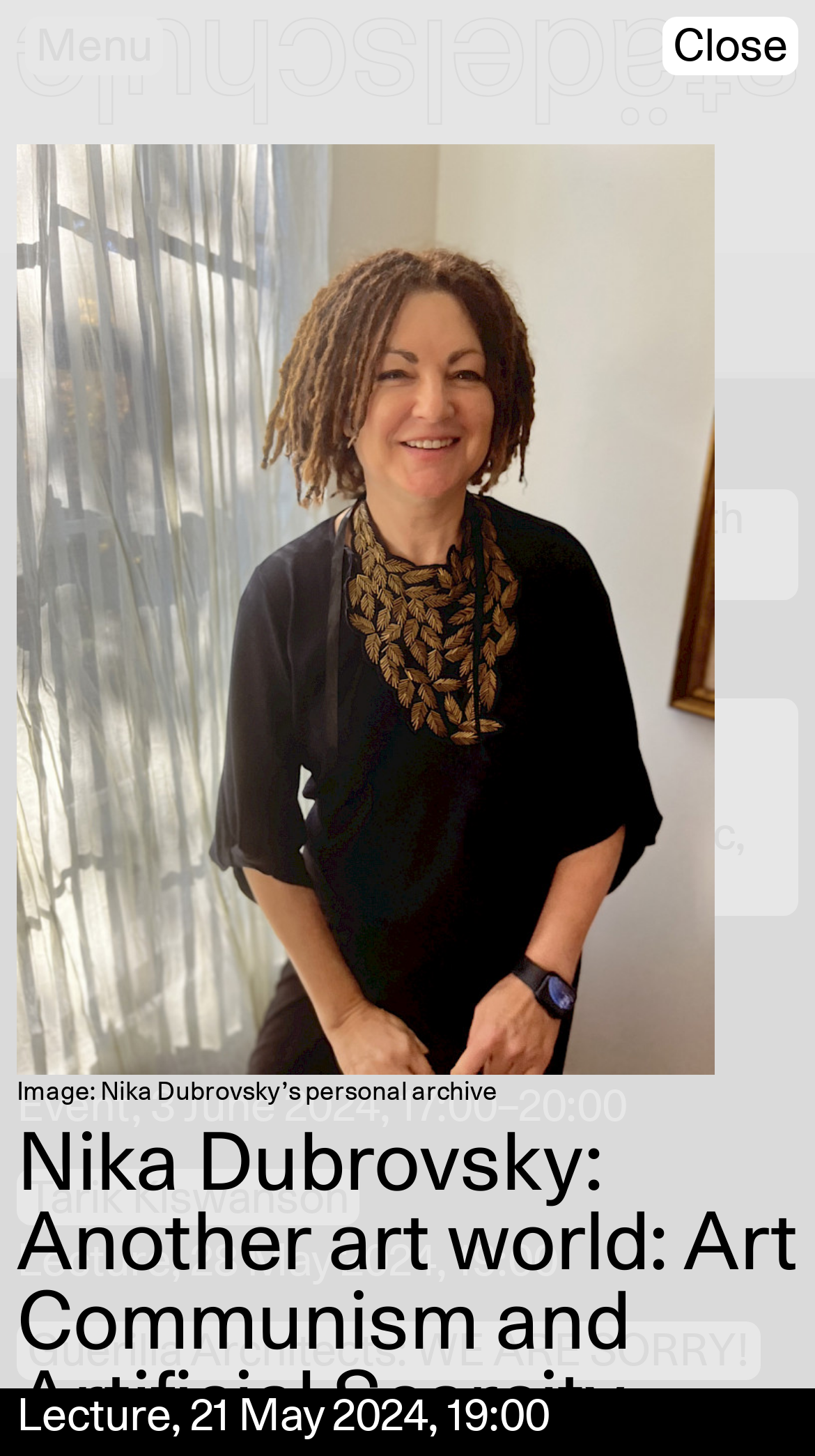Provide a short, one-word or phrase answer to the question below:
How many links are there in the 'Archive: 2024 Next Previous' section?

2